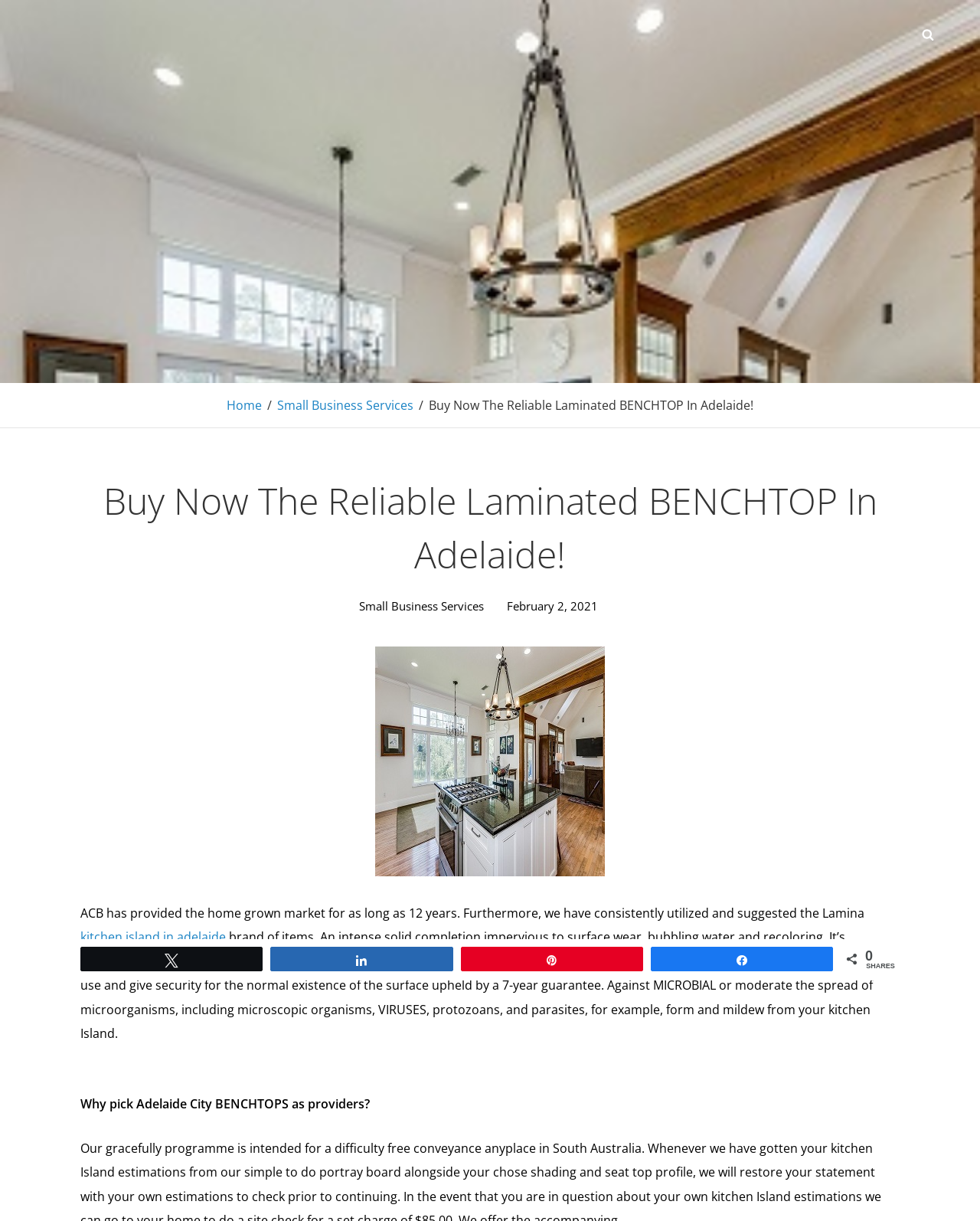What is the main heading displayed on the webpage? Please provide the text.

Buy Now The Reliable Laminated BENCHTOP In Adelaide!